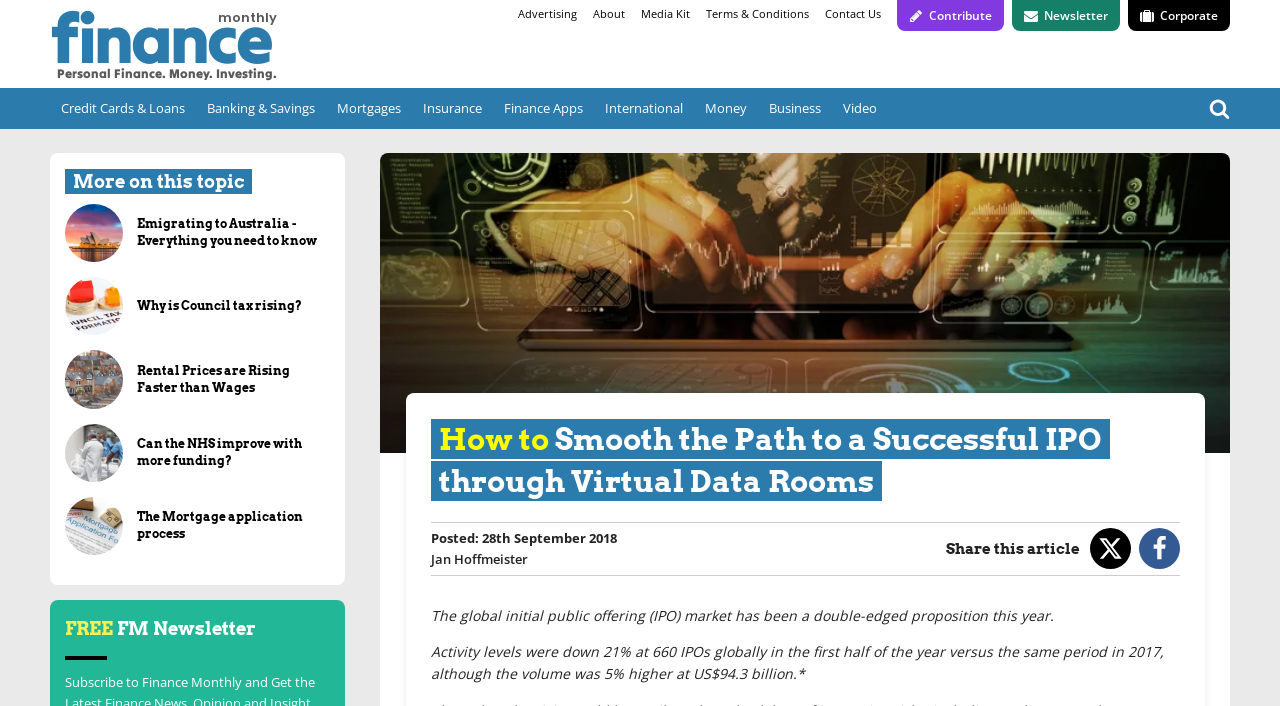Could you determine the bounding box coordinates of the clickable element to complete the instruction: "Share this article on Twitter"? Provide the coordinates as four float numbers between 0 and 1, i.e., [left, top, right, bottom].

[0.851, 0.748, 0.883, 0.806]